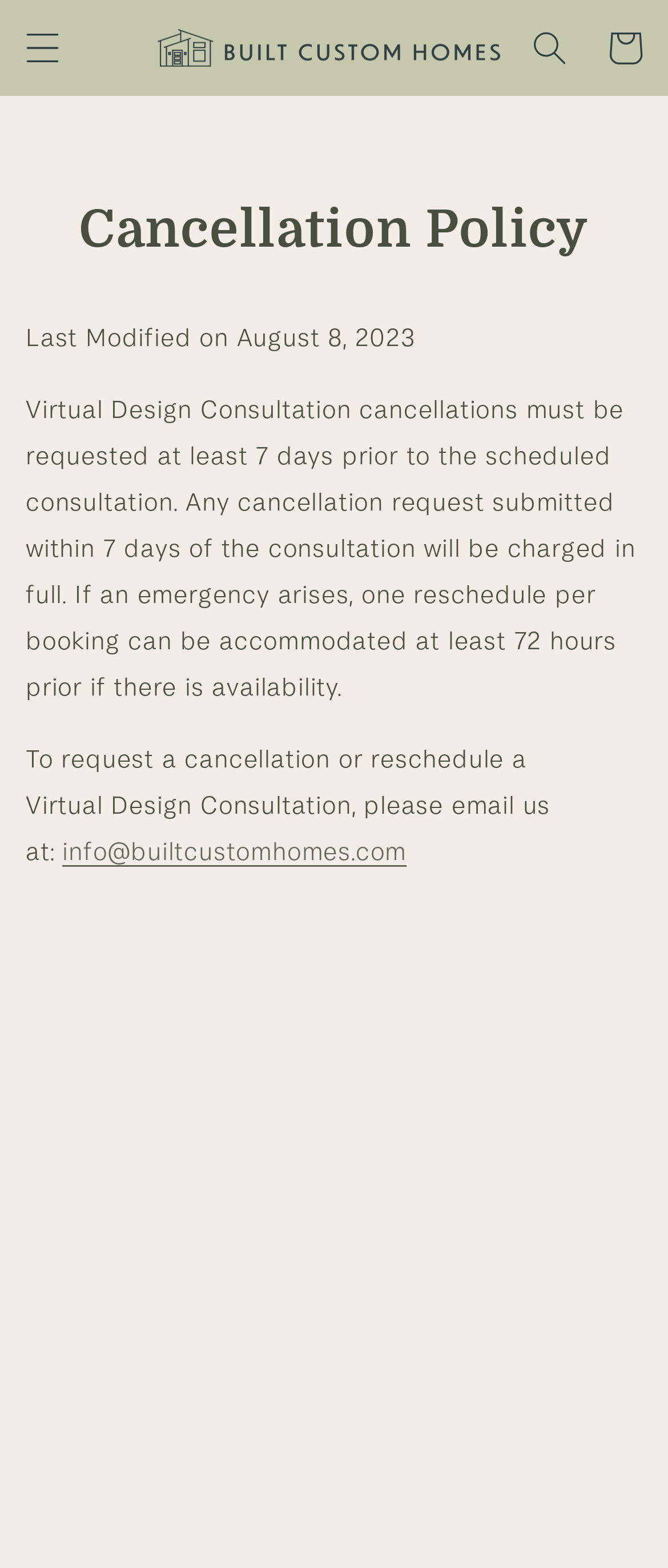Determine the bounding box coordinates for the area that should be clicked to carry out the following instruction: "Email for cancellation or reschedule".

[0.093, 0.532, 0.609, 0.553]